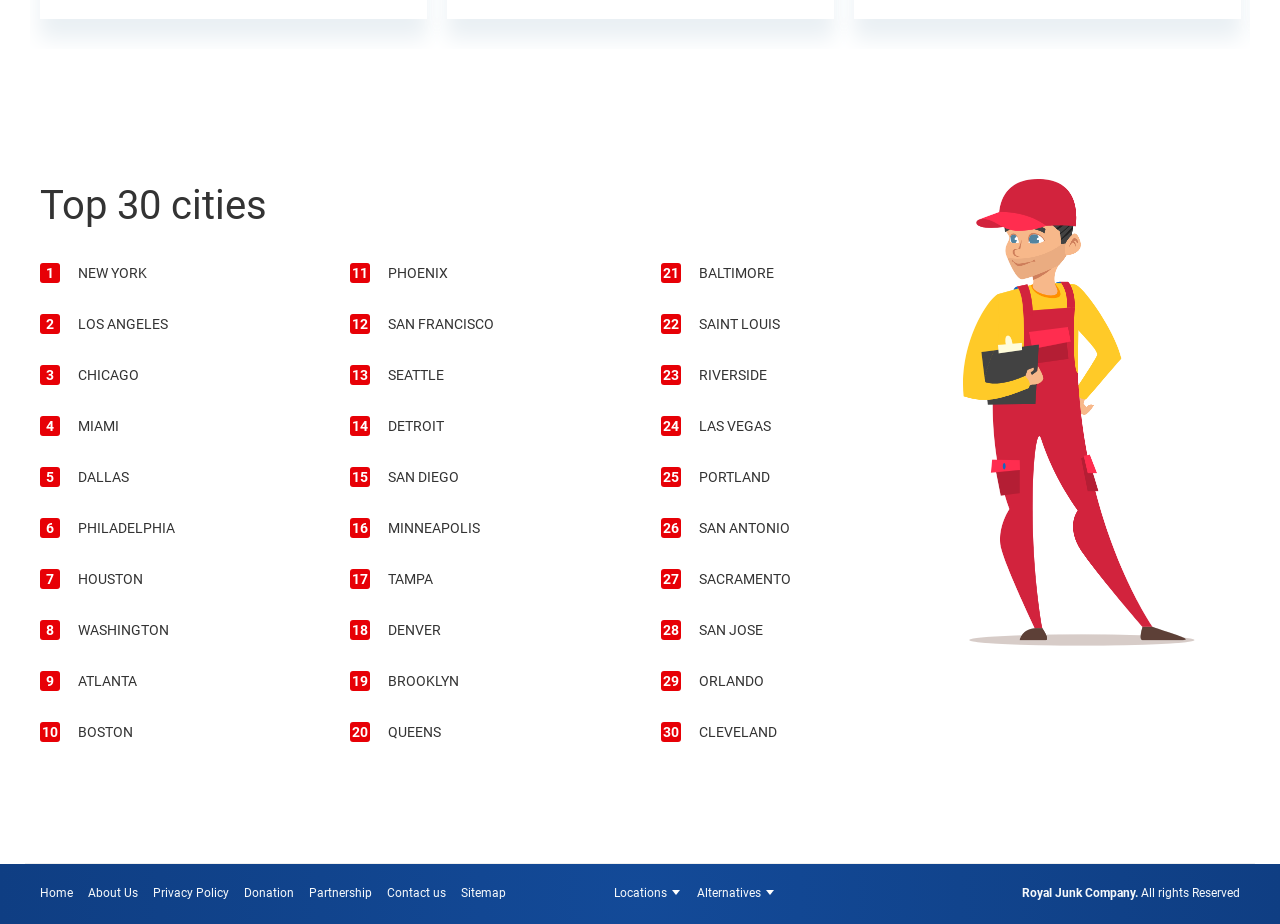Pinpoint the bounding box coordinates of the element you need to click to execute the following instruction: "Click on the link to New York". The bounding box should be represented by four float numbers between 0 and 1, in the format [left, top, right, bottom].

[0.031, 0.285, 0.238, 0.308]